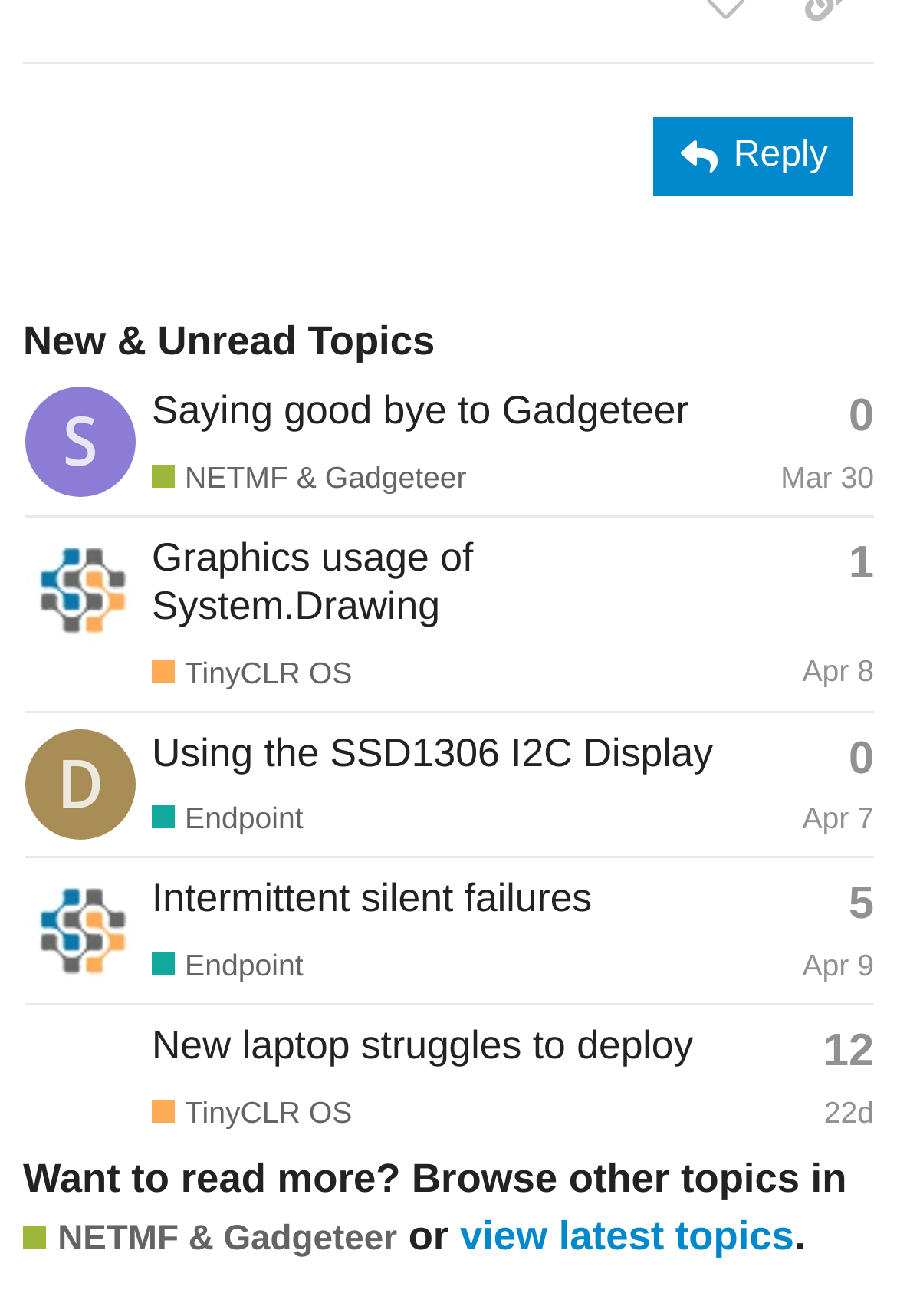What is the topic of the first unread topic?
Examine the image and give a concise answer in one word or a short phrase.

Saying good bye to Gadgeteer